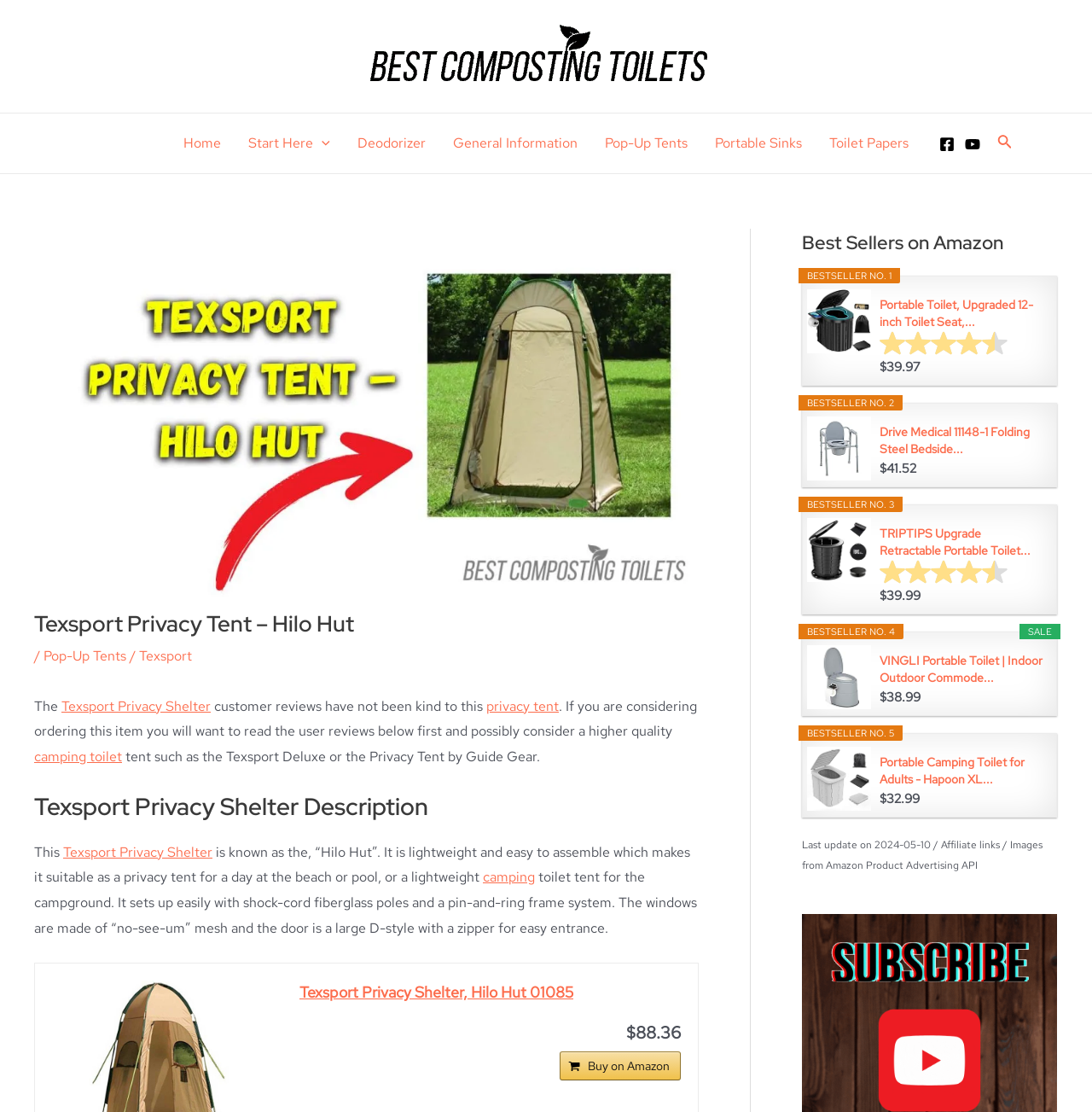Refer to the element description Deodorizer and identify the corresponding bounding box in the screenshot. Format the coordinates as (top-left x, top-left y, bottom-right x, bottom-right y) with values in the range of 0 to 1.

[0.315, 0.102, 0.402, 0.156]